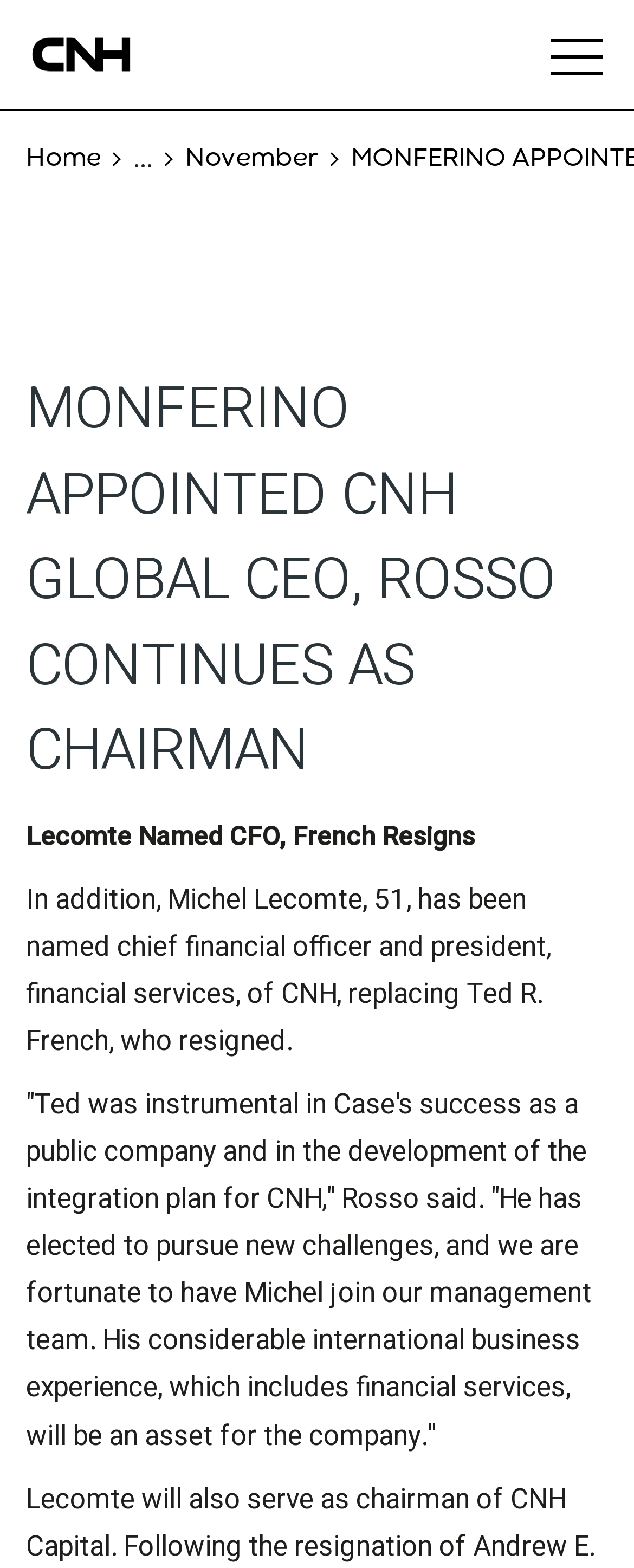Who resigned from CNH?
Based on the visual information, provide a detailed and comprehensive answer.

Based on the webpage content, specifically the StaticText 'In addition, Michel Lecomte, 51, has been named chief financial officer and president, financial services, of CNH, replacing Ted R. French, who resigned.', it can be inferred that Ted R. French resigned from CNH.